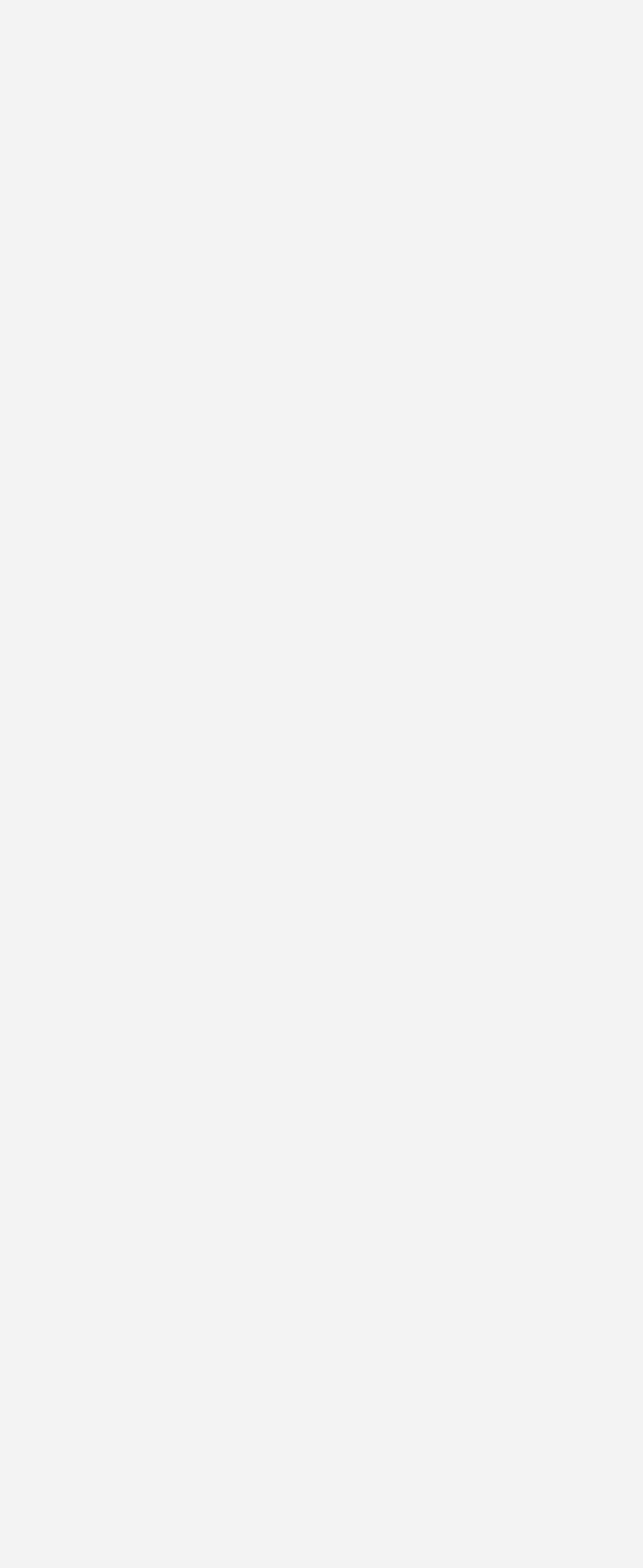Please answer the following question using a single word or phrase: 
What is the status of the last comment?

Completed - Next Patch